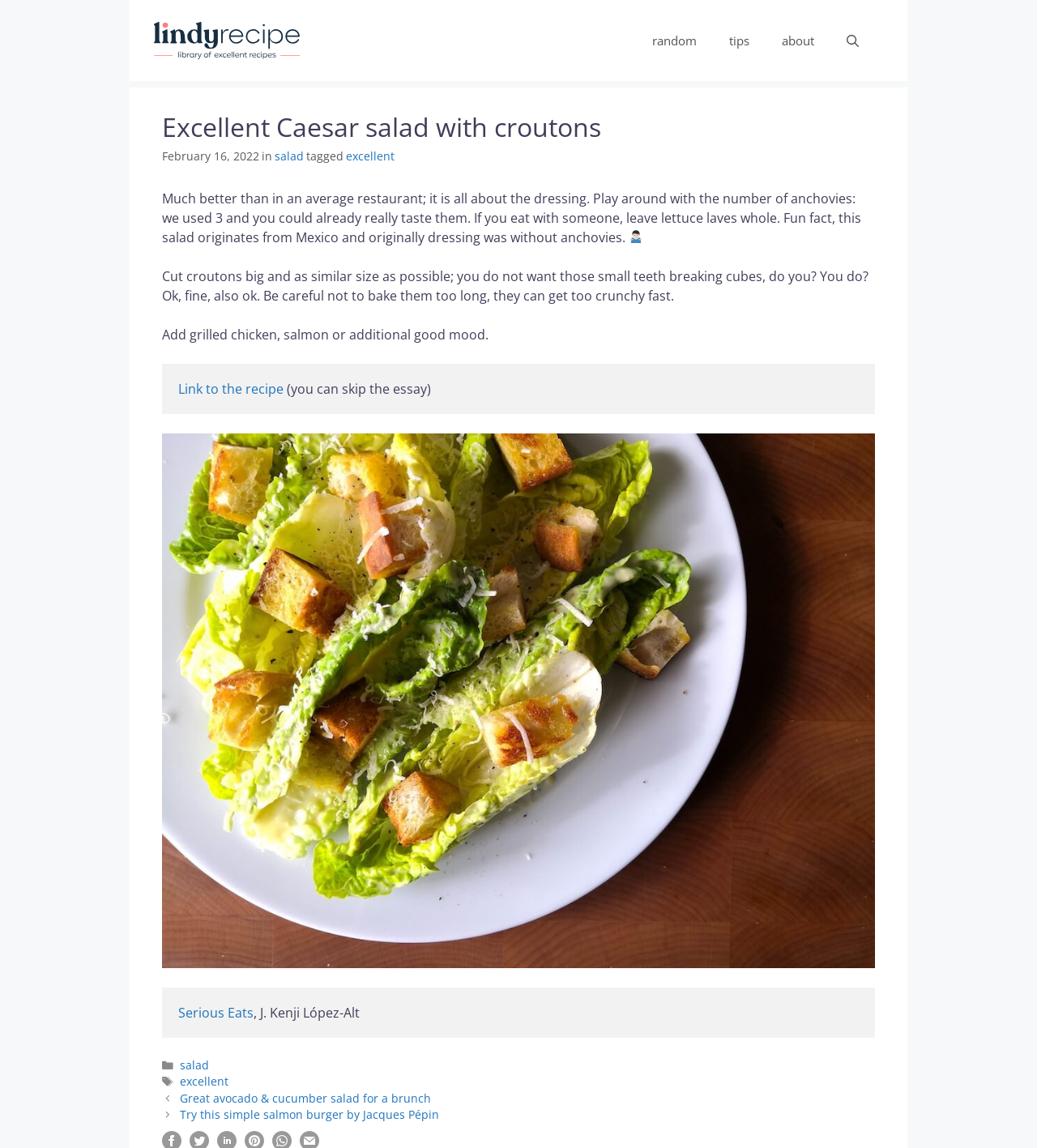Detail the webpage's structure and highlights in your description.

This webpage is about a recipe for an excellent Caesar salad with croutons. At the top, there is a banner with a link to the website "Lindyrecipe" and an image of the website's logo. Below the banner, there is a navigation menu with links to "random", "tips", "about", and a search bar.

The main content of the webpage is divided into sections. The first section has a heading "Excellent Caesar salad with croutons" and a timestamp "February 16, 2022". Below the heading, there are links to related tags "salad" and "excellent". 

The next section has a paragraph of text describing the recipe, mentioning the importance of the dressing and providing some tips. To the right of the text, there is an image of a person gesturing, possibly indicating a fun fact. 

Below the text, there are more sections with instructions for preparing the croutons and adding protein to the salad. There is also a link to the recipe and a note saying "(you can skip the essay)". 

The webpage features a large image of the Caesar salad, taking up most of the screen. At the bottom of the image, there is a link to "Serious Eats" and a credit to "J. Kenji López-Alt".

The footer of the webpage has a section with categories and tags, including links to "salad" and "excellent". There is also a post navigation section with links to previous and next posts, titled "Great avocado & cucumber salad for a brunch" and "Try this simple salmon burger by Jacques Pépin", respectively.